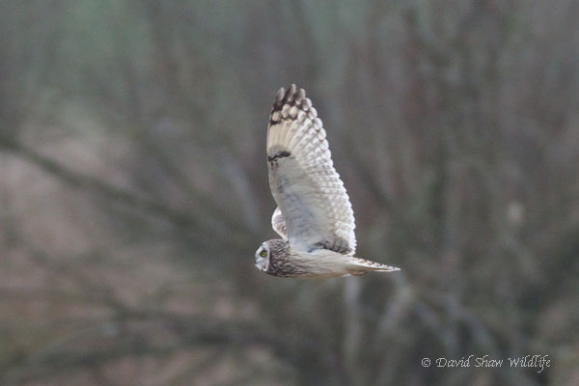What is the primary color of the owl's eyes?
Please answer the question as detailed as possible based on the image.

The caption highlights the owl's 'striking yellow eyes', which suggests that the photographer has successfully captured the vibrant color of the owl's eyes, making them a prominent feature of the image.